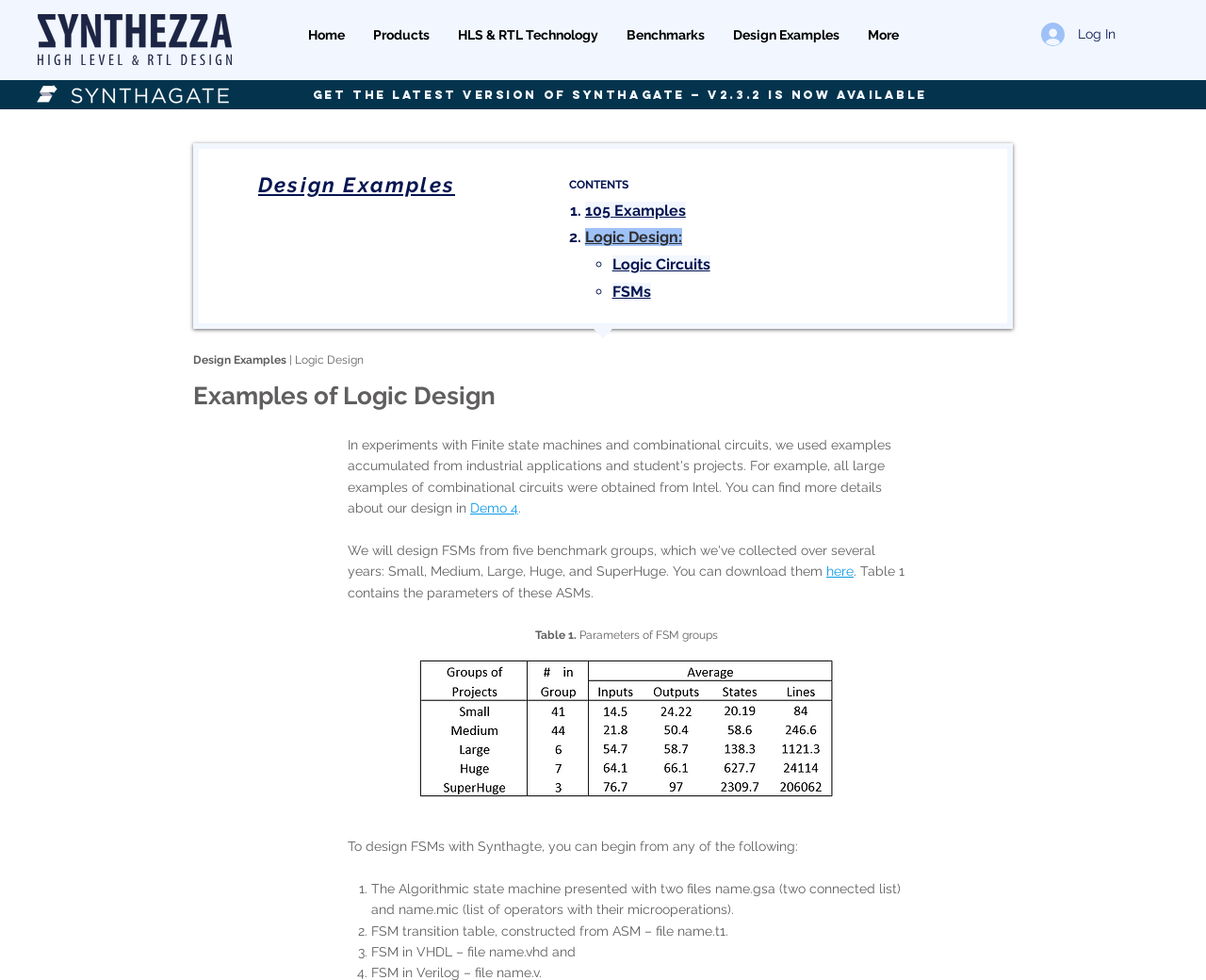Please respond in a single word or phrase: 
How many examples are provided in the design examples section?

105